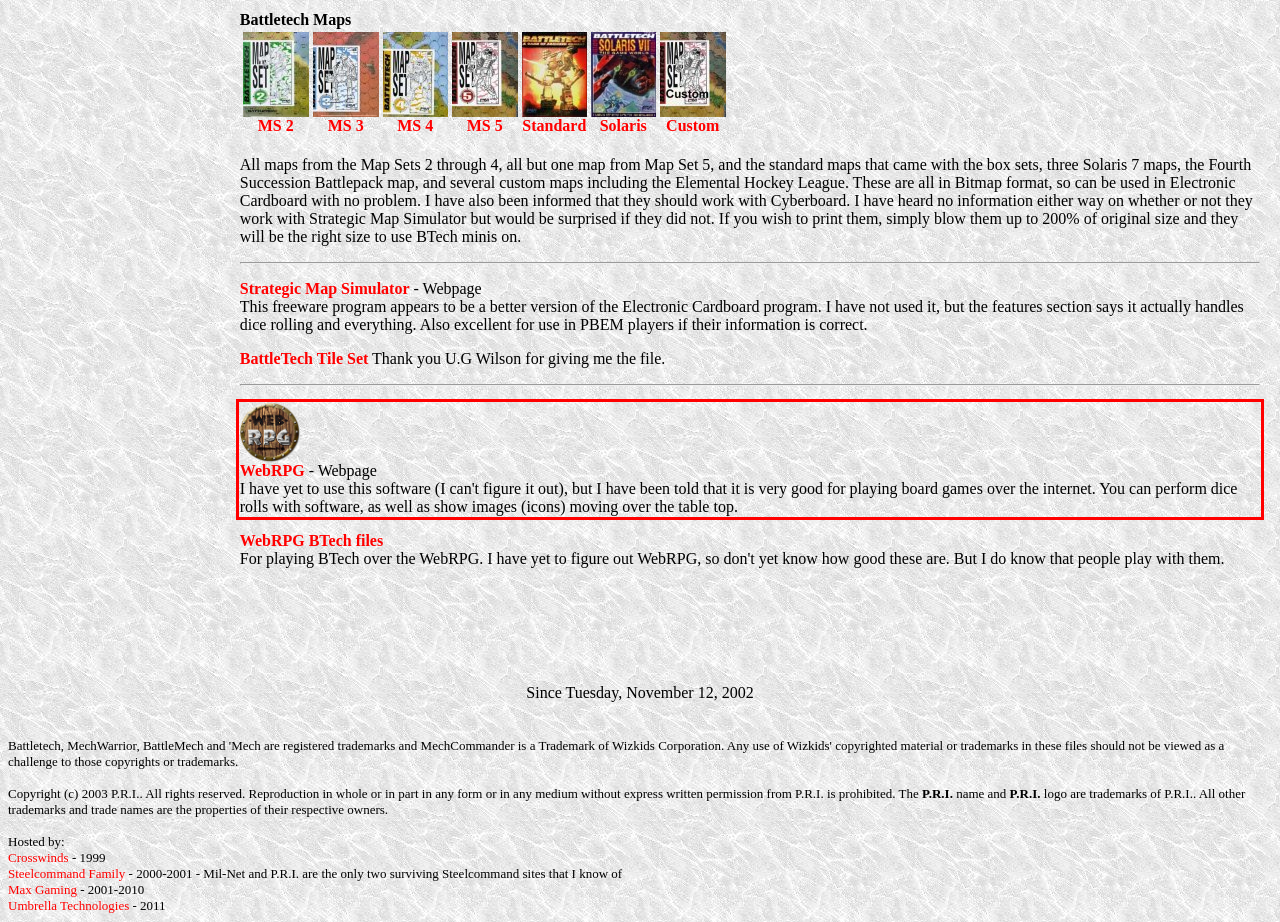You are provided with a webpage screenshot that includes a red rectangle bounding box. Extract the text content from within the bounding box using OCR.

WebRPG - Webpage I have yet to use this software (I can't figure it out), but I have been told that it is very good for playing board games over the internet. You can perform dice rolls with software, as well as show images (icons) moving over the table top.